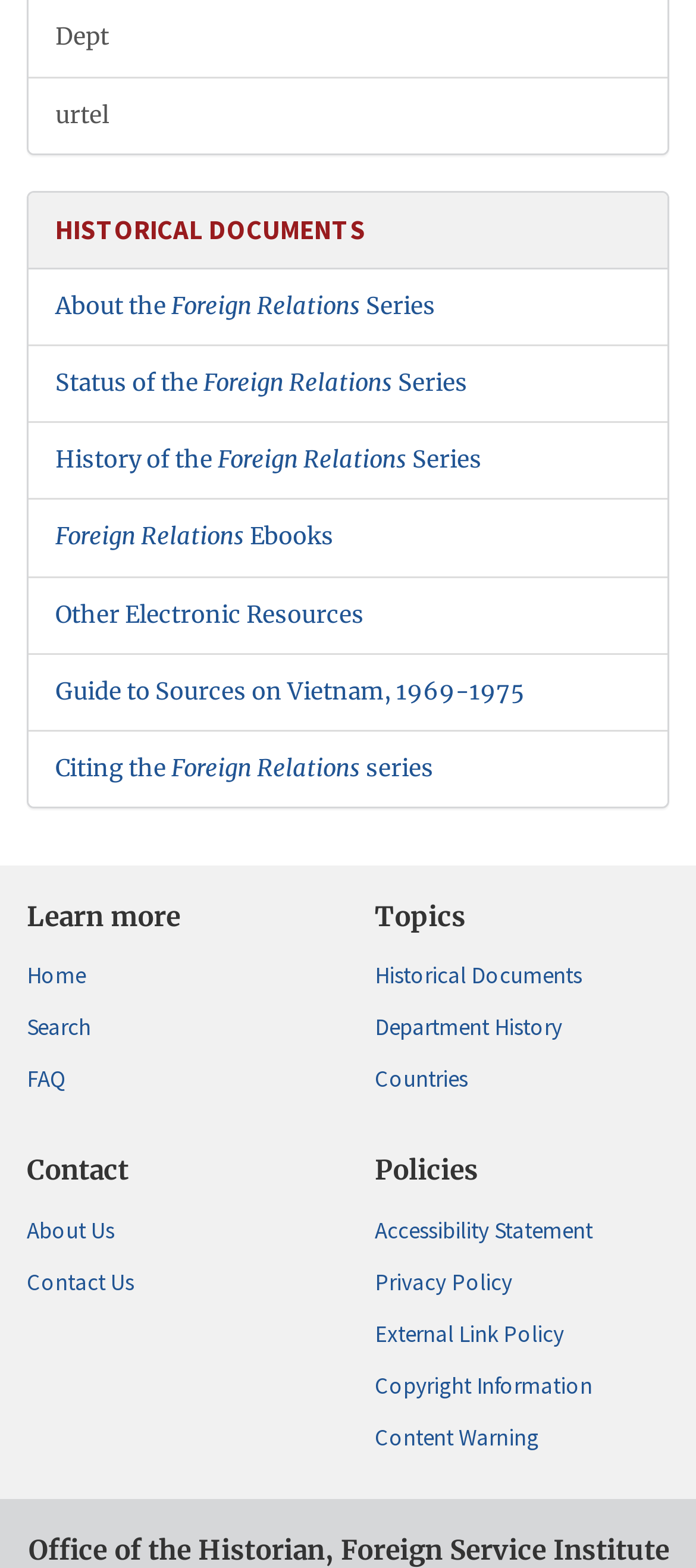What are the main categories on this webpage?
Utilize the information in the image to give a detailed answer to the question.

The main categories on this webpage are Learn more, Topics, Contact, and Policies, which are indicated by the headings 'Learn more', 'Topics', 'Contact', and 'Policies' respectively. These categories seem to be the main sections of the webpage, each containing relevant links and information.